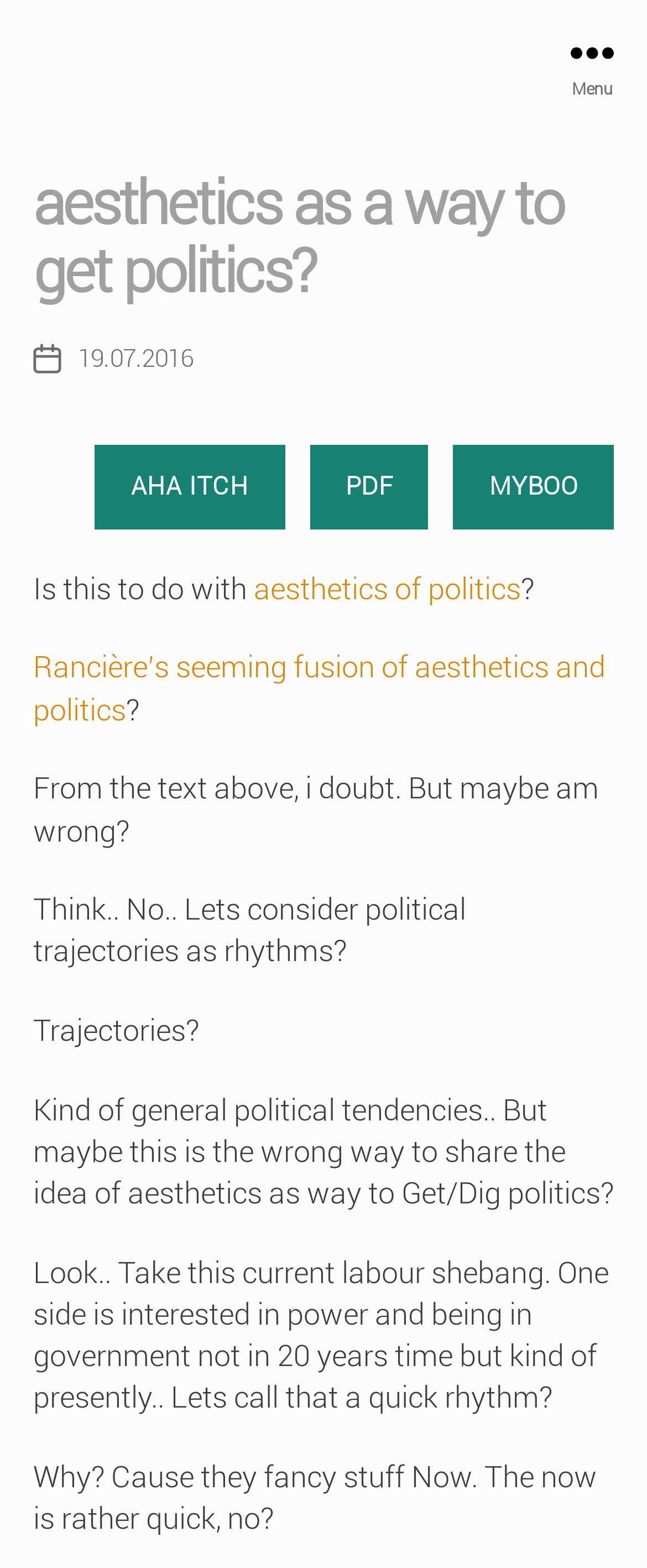Provide an in-depth description of the elements and layout of the webpage.

The webpage appears to be a blog post or an article discussing the relationship between aesthetics and politics. At the top, there is a menu button labeled "Menu" on the right side, which is not expanded. Below the menu button, there is a header section with the title "aesthetics as a way to get politics?" in a large font size. The post date "19.07.2016" is displayed next to the title.

Under the header section, there are several links and blocks of text. On the left side, there are three links: "AHA ITCH", "PDF", and "MYBOO". To the right of these links, there is a block of text that starts with the question "Is this to do with aesthetics of politics?" followed by a link to "aesthetics of politics". The text continues with a series of paragraphs discussing the idea of aesthetics as a way to understand politics, with references to Rancière's work.

The text is divided into several sections, with each section exploring a different aspect of the relationship between aesthetics and politics. The author seems to be questioning and exploring different ideas, using rhetorical questions and hypothetical scenarios to make their points. The text also includes some personal reflections and opinions, such as the author's doubts and uncertainties about their own ideas.

Overall, the webpage appears to be a thought-provoking and introspective piece of writing that explores the intersection of aesthetics and politics.